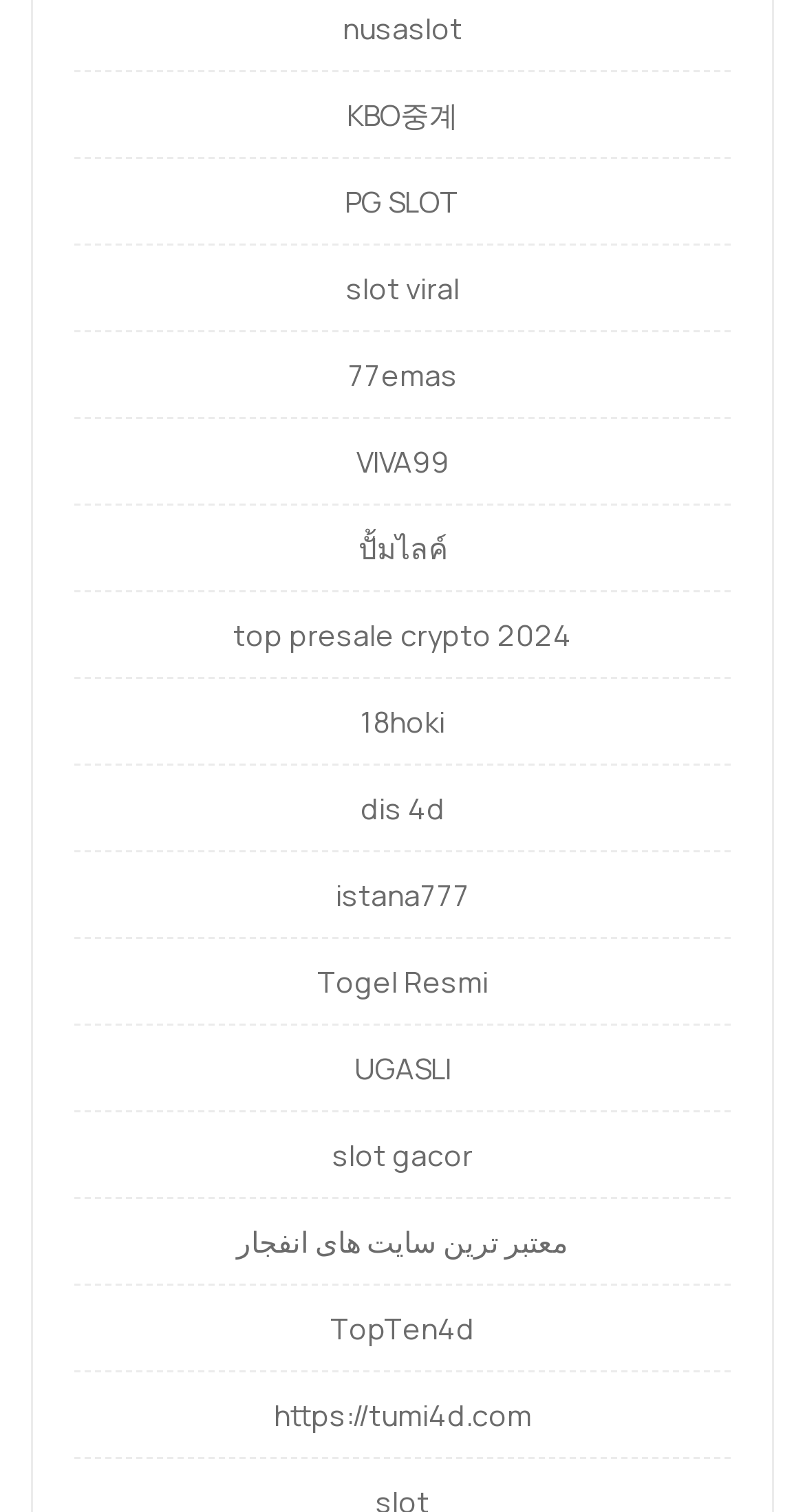Show the bounding box coordinates for the element that needs to be clicked to execute the following instruction: "Explore the 'top presale crypto 2024' link". Provide the coordinates in the form of four float numbers between 0 and 1, i.e., [left, top, right, bottom].

[0.29, 0.407, 0.71, 0.433]